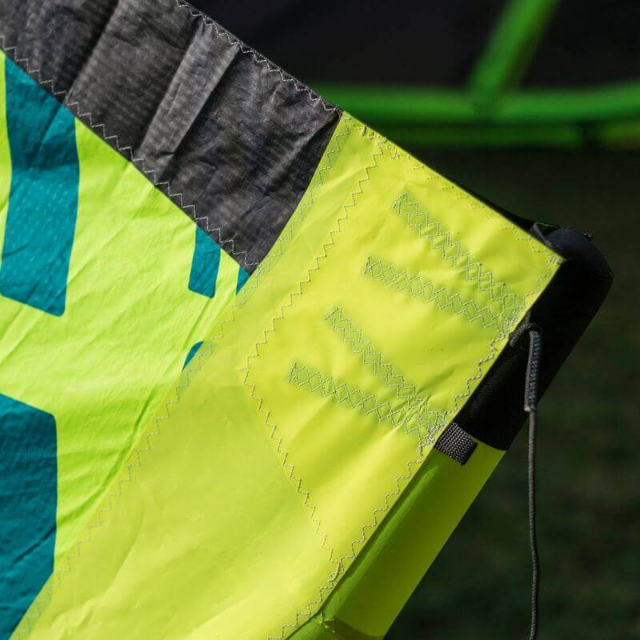Use a single word or phrase to answer the question: 
What is the purpose of the stitching patterns on the kite?

Enhance durability and performance